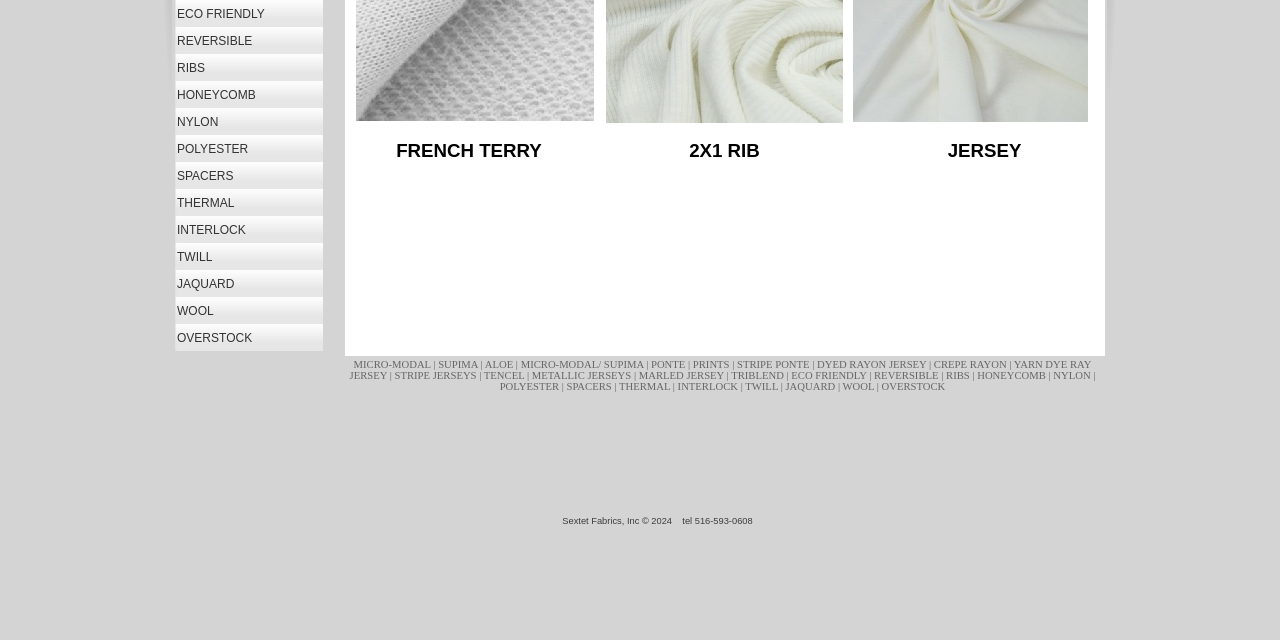Bounding box coordinates are specified in the format (top-left x, top-left y, bottom-right x, bottom-right y). All values are floating point numbers bounded between 0 and 1. Please provide the bounding box coordinate of the region this sentence describes: DYED RAYON JERSEY

[0.638, 0.561, 0.726, 0.578]